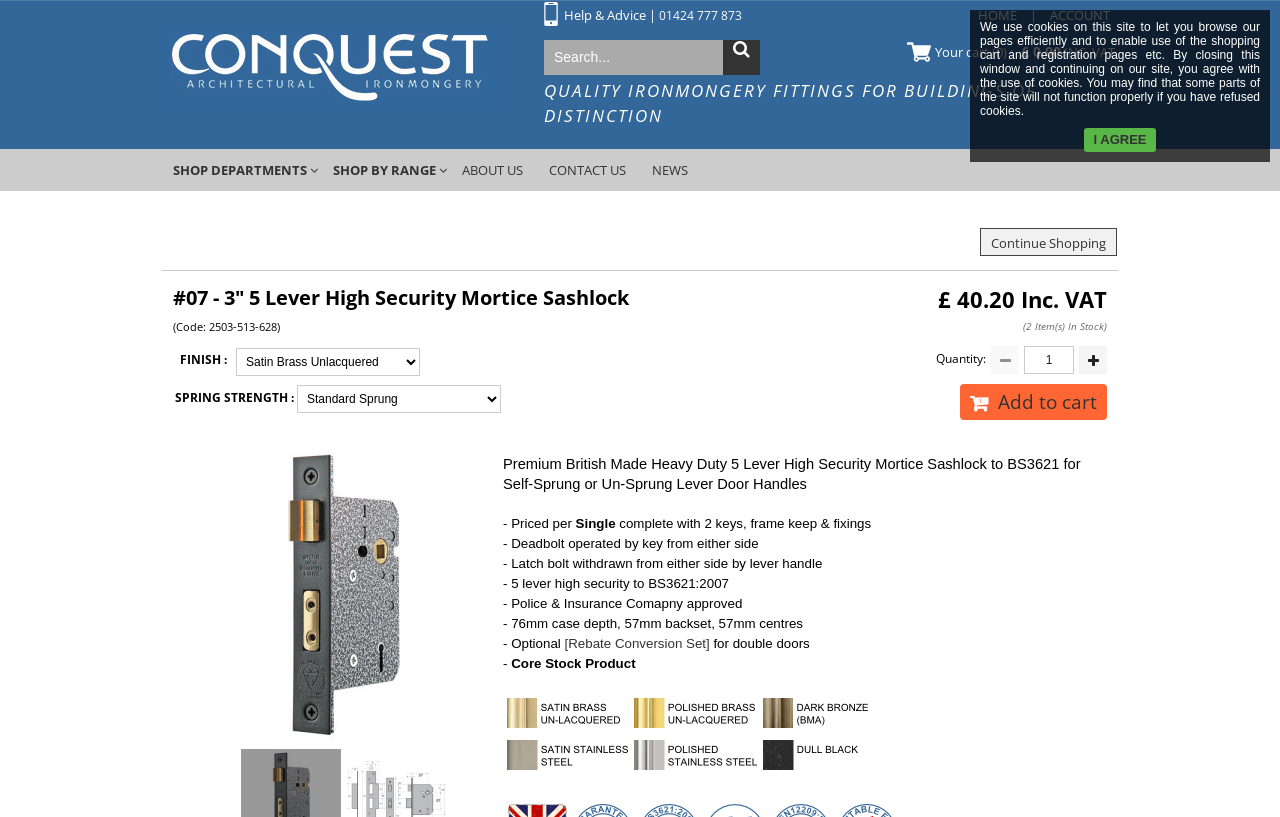Identify the bounding box coordinates of the section to be clicked to complete the task described by the following instruction: "Click the 'Free Download' button". The coordinates should be four float numbers between 0 and 1, formatted as [left, top, right, bottom].

None